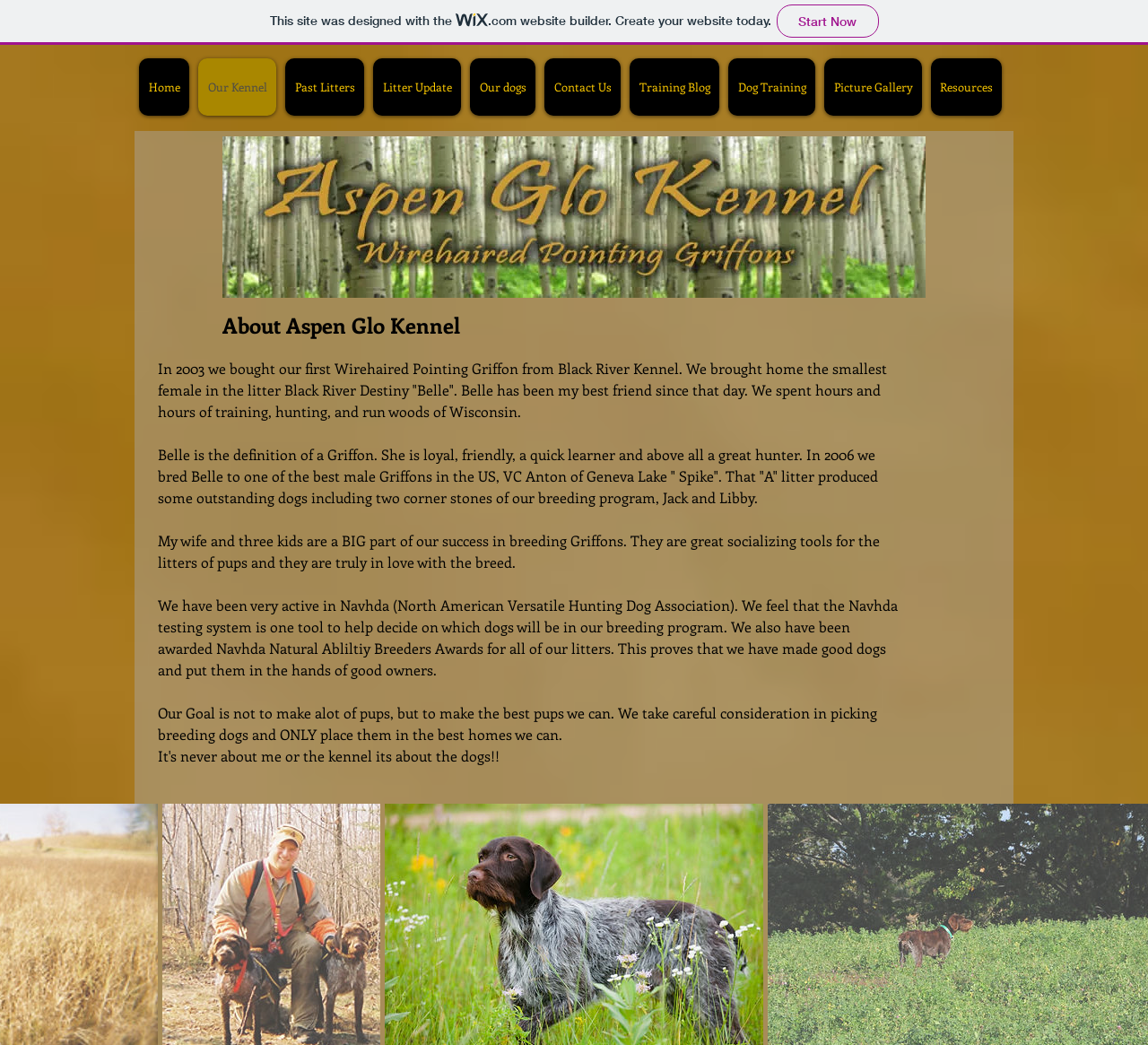What is the name of the kennel?
Using the image, answer in one word or phrase.

Aspen Glo Kennel